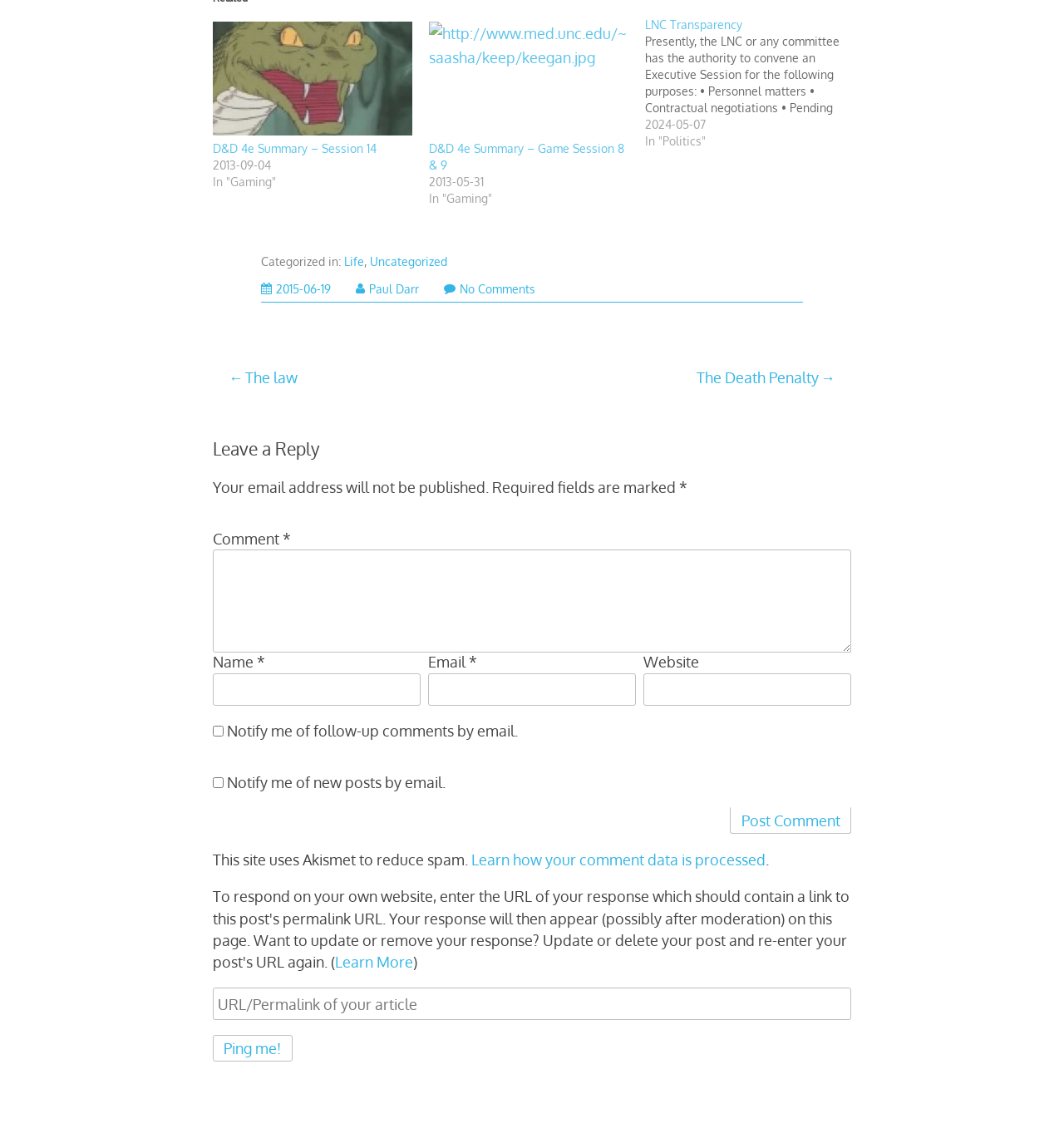What is the title of the first blog post?
Using the image, elaborate on the answer with as much detail as possible.

I found the title of the first blog post by looking at the heading element with the text 'D&D 4e Summary – Session 14' which is located at the top of the webpage.